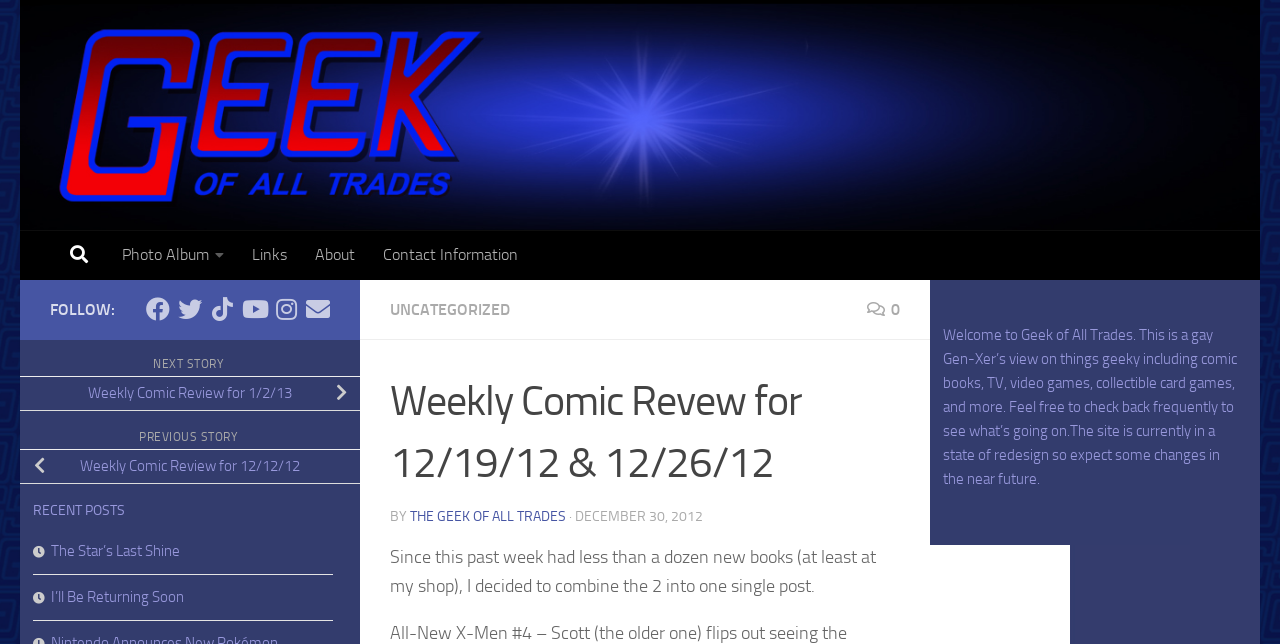Describe every aspect of the webpage in a detailed manner.

This webpage is a blog post from "Geek of All Trades" that reviews comics. At the top, there is a navigation menu with links to "Skip to content", an empty link, a button with a search icon, and links to "Photo Album", "Links", "About", and "Contact Information". Below the navigation menu, there is a section with links to social media platforms, including Facebook, Twitter, Tiktok, Youtube, Instagram, and Email.

The main content of the webpage is a blog post titled "Weekly Comic Revew for 12/19/12 & 12/26/12". The post is written by "THE GEEK OF ALL TRADES" and dated "DECEMBER 30, 2012". The post starts with a brief introduction, followed by a review of "All-New X-Men #4".

To the right of the main content, there are links to previous and next stories, including "Weekly Comic Review for 1/2/13" and "Weekly Comic Review for 12/12/12". Below the main content, there is a section titled "RECENT POSTS" with links to other blog posts, including "The Star’s Last Shine" and "I’ll Be Returning Soon".

At the bottom of the webpage, there is a welcome message that describes the blog as a "gay Gen-Xer’s view on things geeky including comic books, TV, video games, collectible card games, and more". The message also mentions that the site is currently under redesign and changes can be expected in the near future.